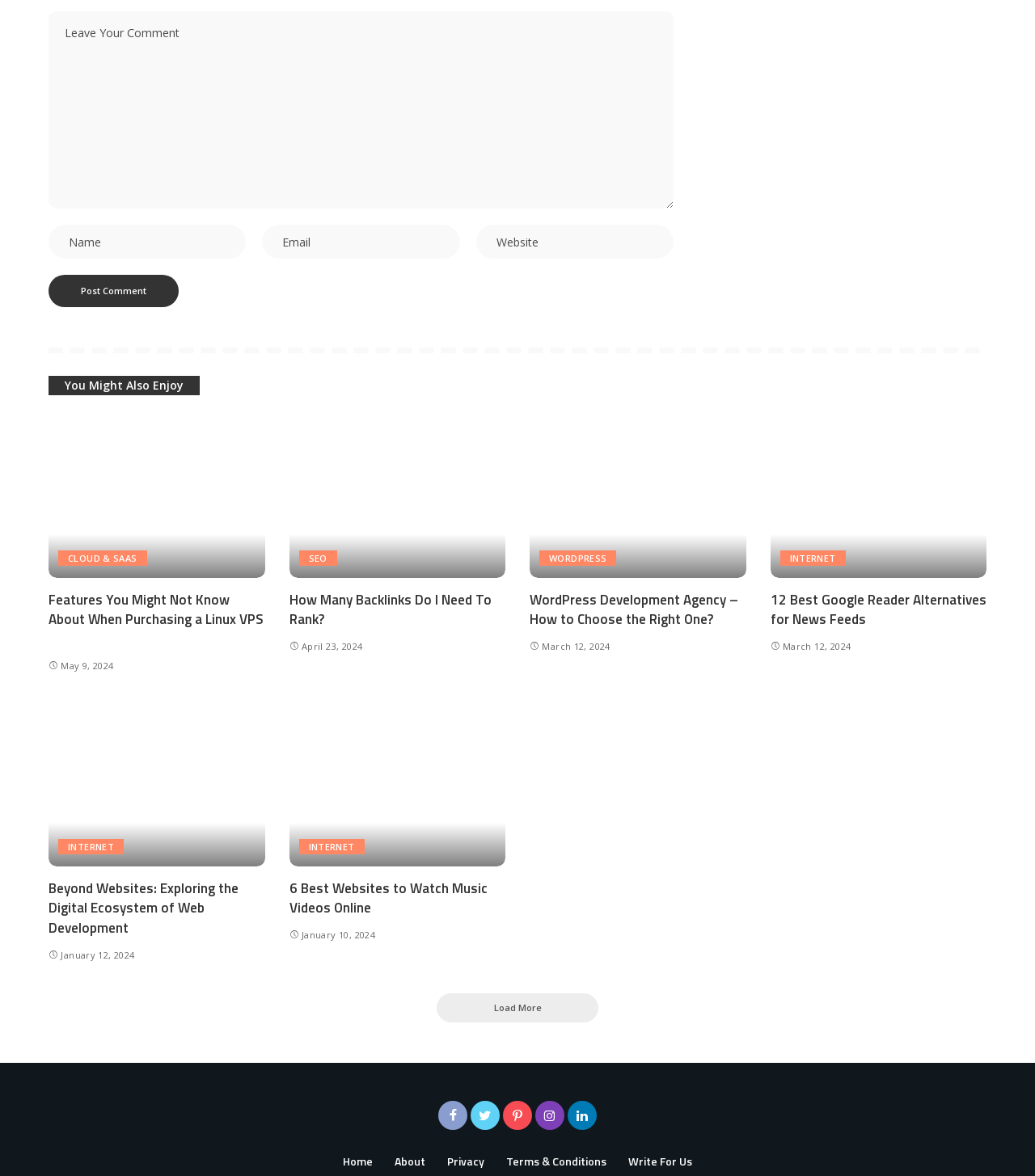Using the description "New Jersey", locate and provide the bounding box of the UI element.

None